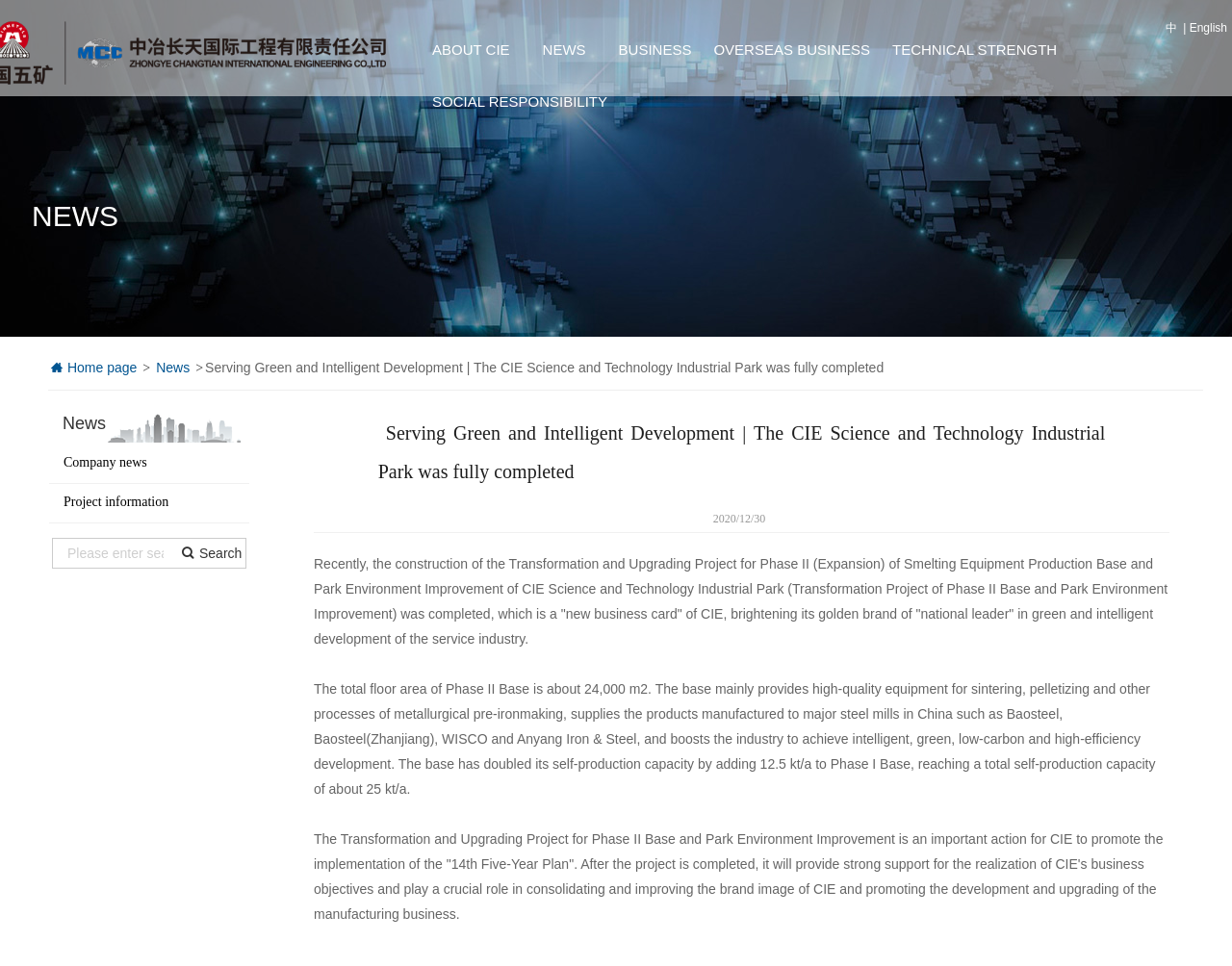What is the company's brand image?
Using the visual information, reply with a single word or short phrase.

National leader